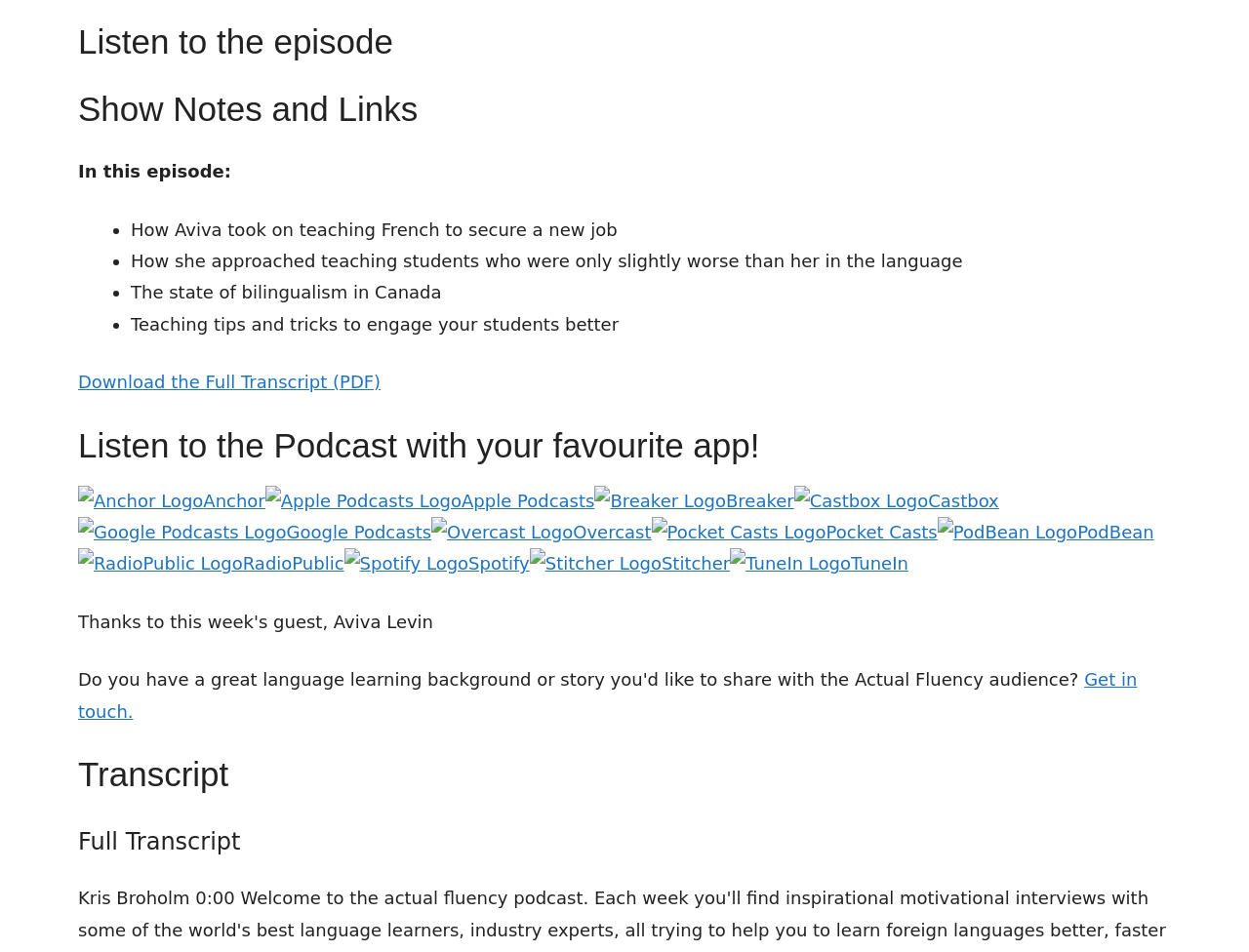Extract the bounding box coordinates for the UI element described by the text: "Download the Full Transcript (PDF)". The coordinates should be in the form of [left, top, right, bottom] with values between 0 and 1.

[0.062, 0.391, 0.305, 0.412]